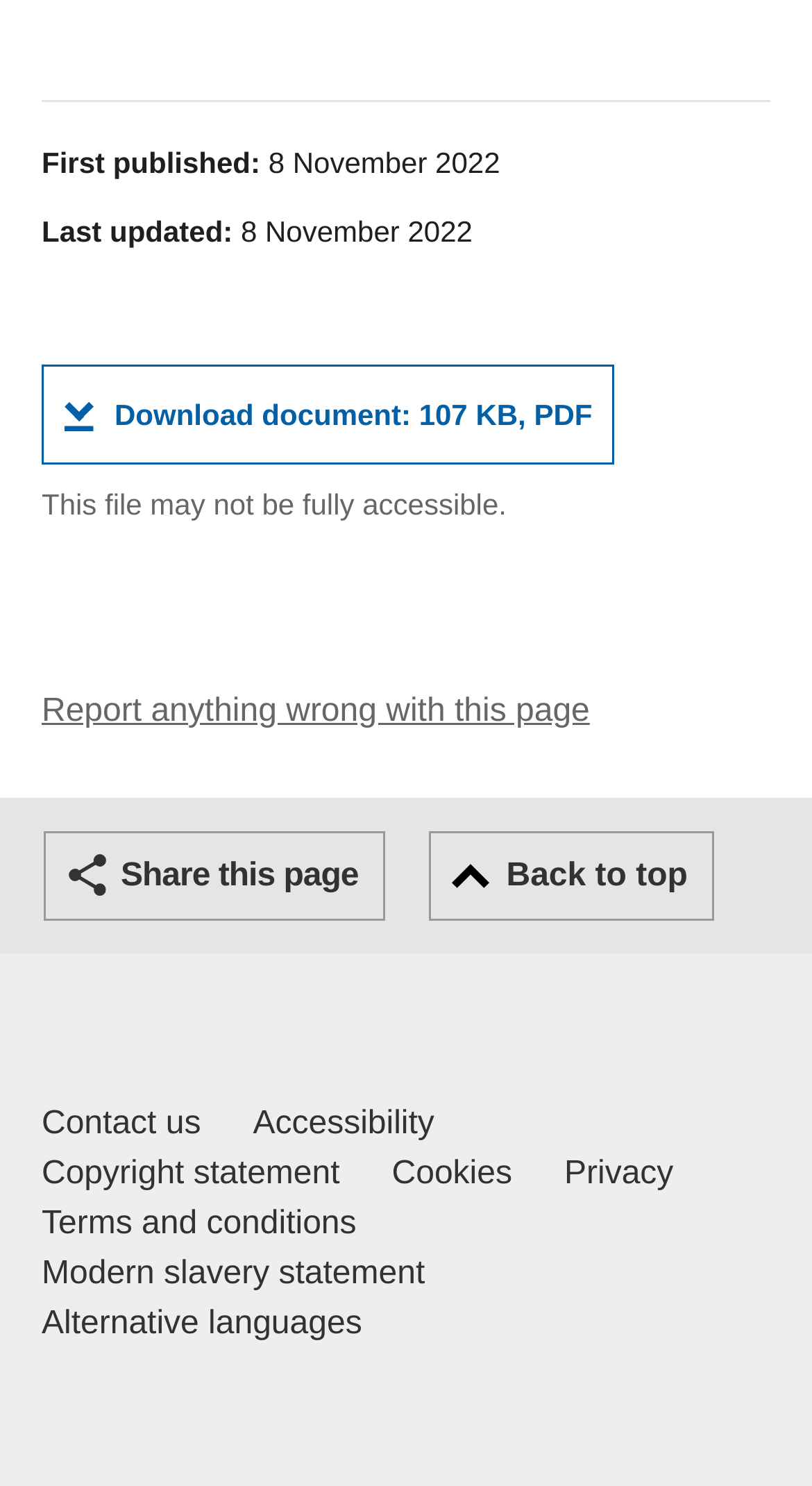Show me the bounding box coordinates of the clickable region to achieve the task as per the instruction: "Report anything wrong with this page".

[0.051, 0.467, 0.726, 0.491]